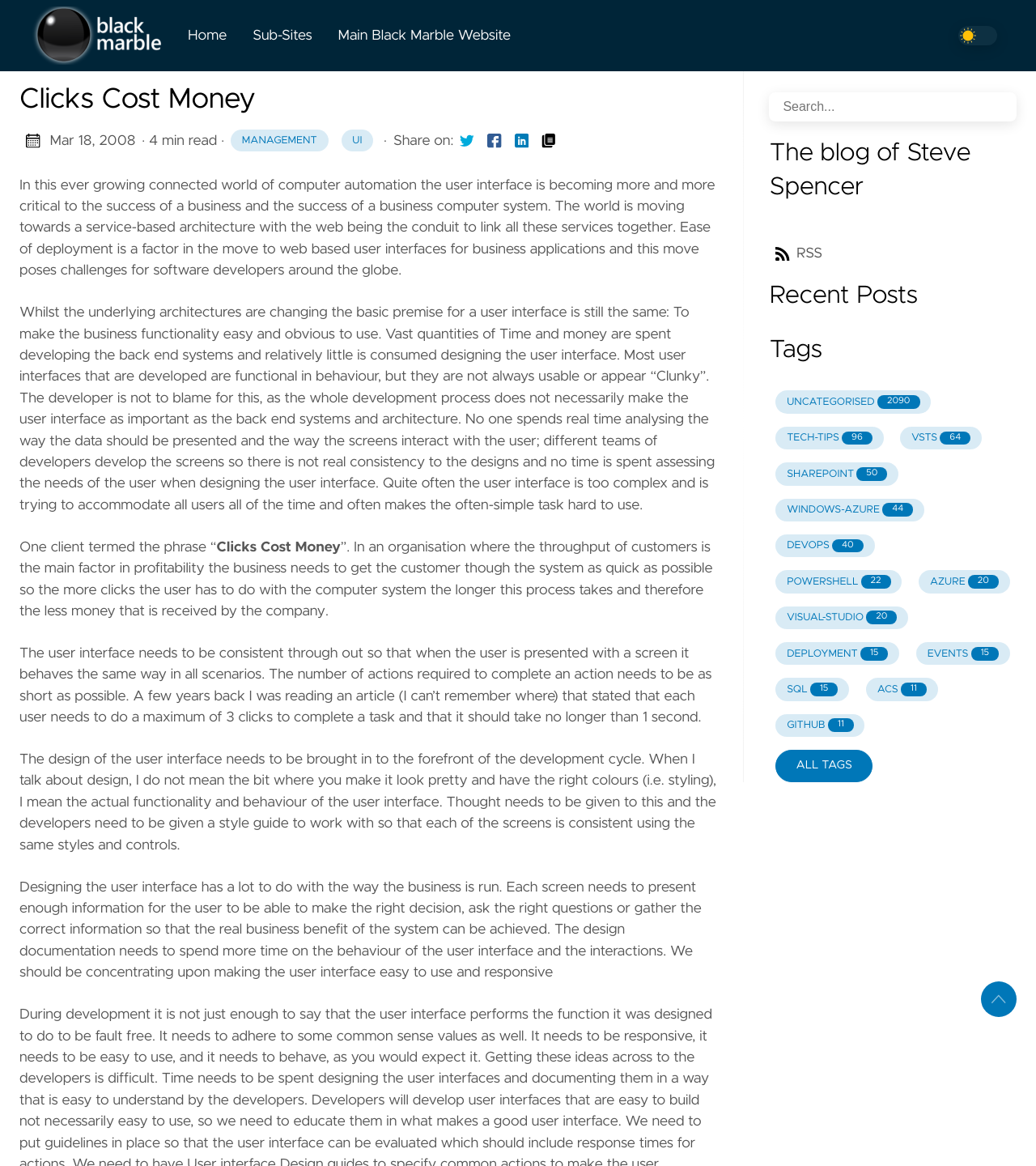Extract the main headline from the webpage and generate its text.

Clicks Cost Money